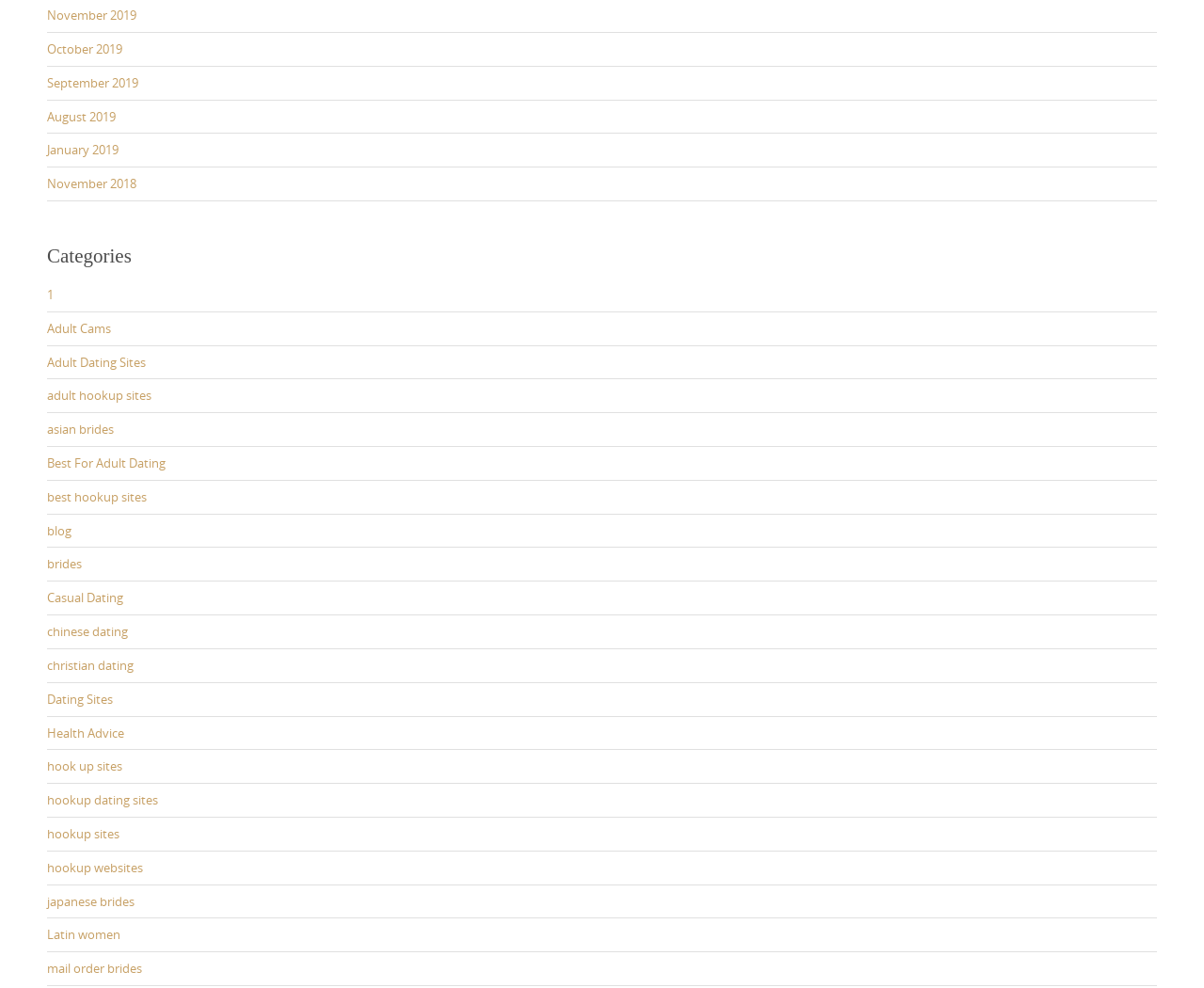What is the earliest month listed on the webpage?
Give a single word or phrase as your answer by examining the image.

January 2019